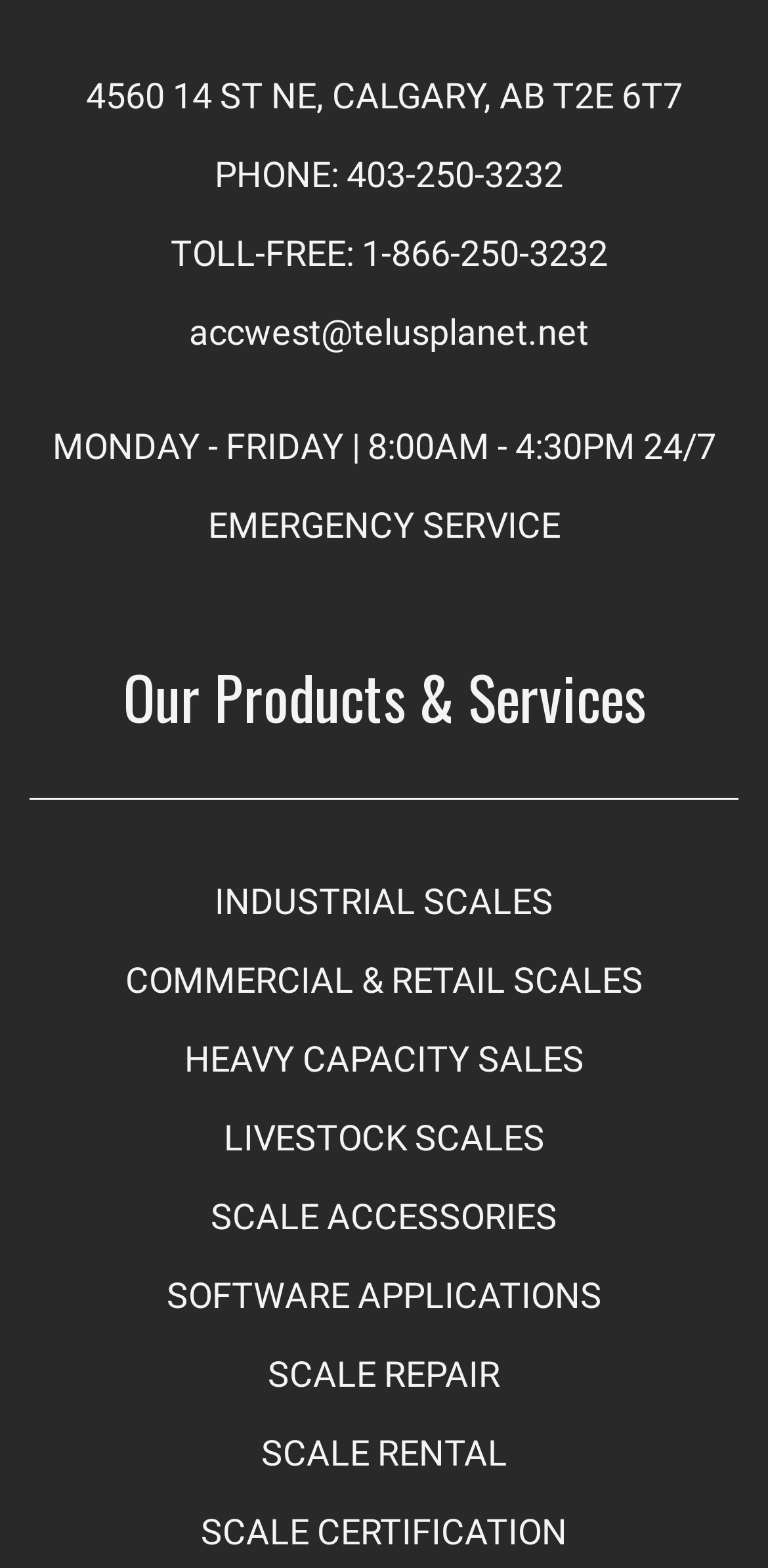Determine the bounding box coordinates of the clickable region to carry out the instruction: "View industrial scales".

[0.279, 0.561, 0.721, 0.588]